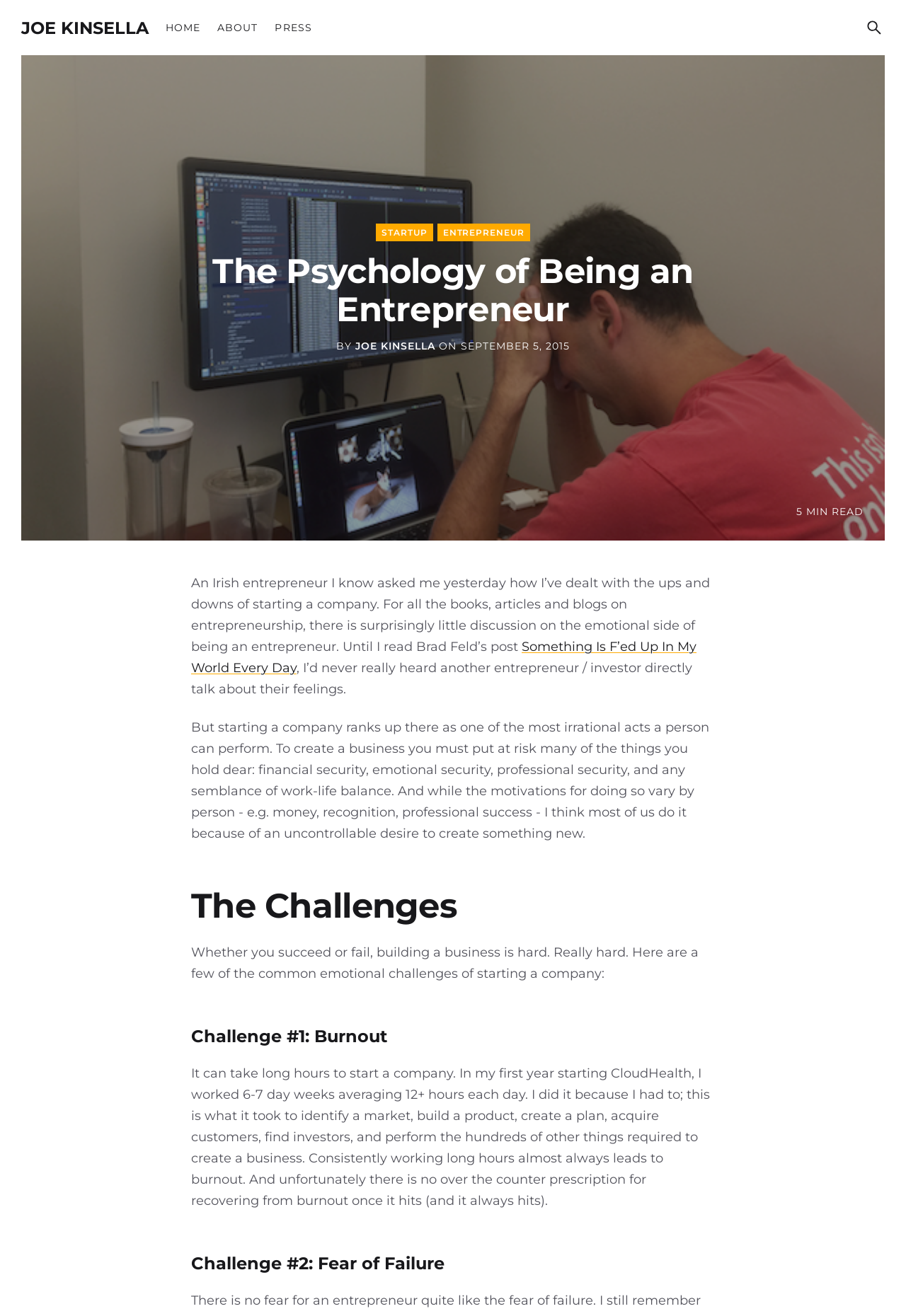What is the first challenge of starting a company mentioned in this article?
Using the information from the image, answer the question thoroughly.

I found the first challenge of starting a company mentioned in this article by looking at the heading 'Challenge #1: Burnout' which is located below the text 'The Challenges'.